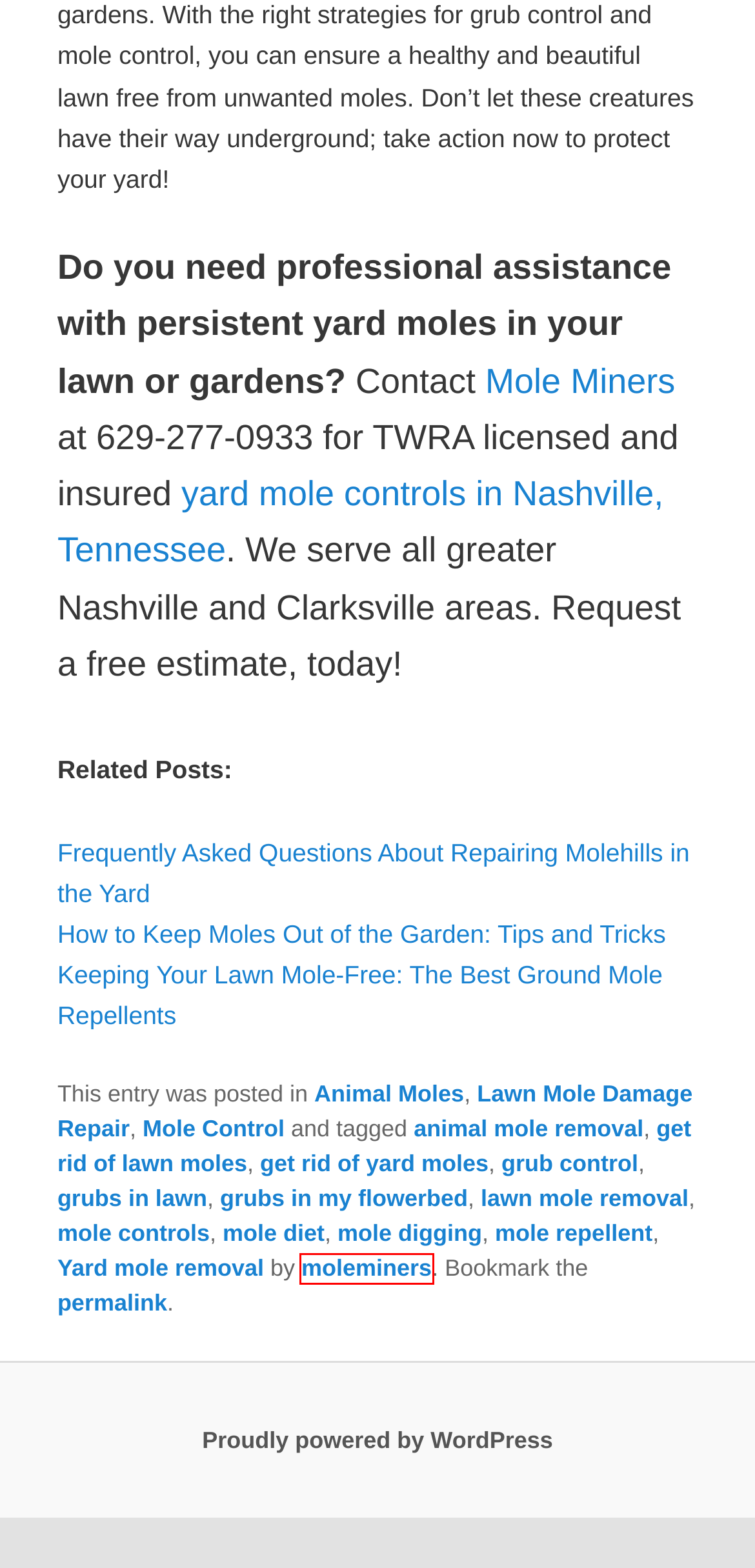You are provided with a screenshot of a webpage that has a red bounding box highlighting a UI element. Choose the most accurate webpage description that matches the new webpage after clicking the highlighted element. Here are your choices:
A. get rid of yard moles | Mole Miners
B. moleminers | Mole Miners
C. mole repellent | Mole Miners
D. grubs in lawn | Mole Miners
E. mole controls | Mole Miners
F. get rid of lawn moles | Mole Miners
G. Lawn Mole Damage Repair | Mole Miners
H. lawn mole removal | Mole Miners

B